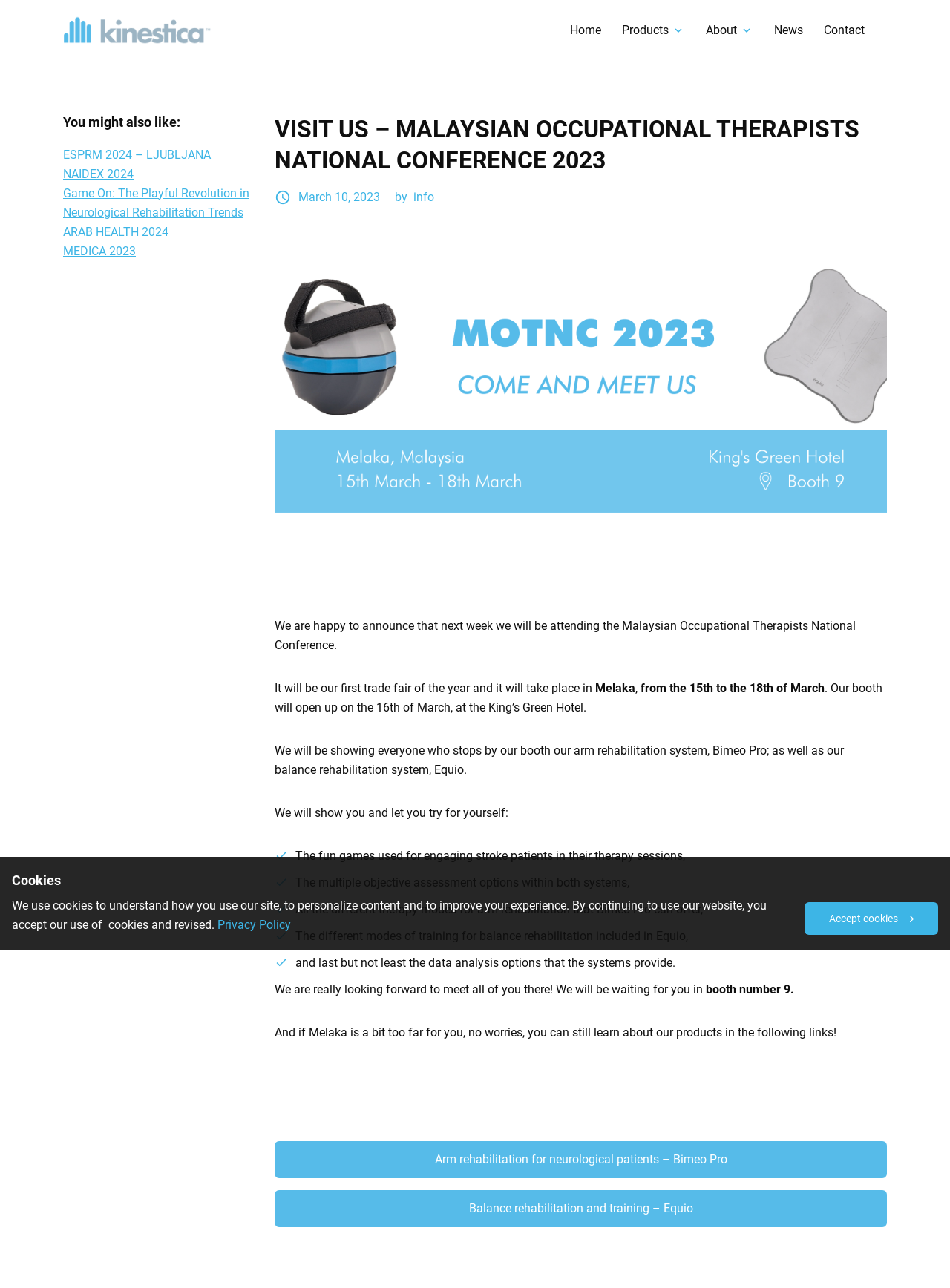Where will the conference take place?
Refer to the image and respond with a one-word or short-phrase answer.

Melaka